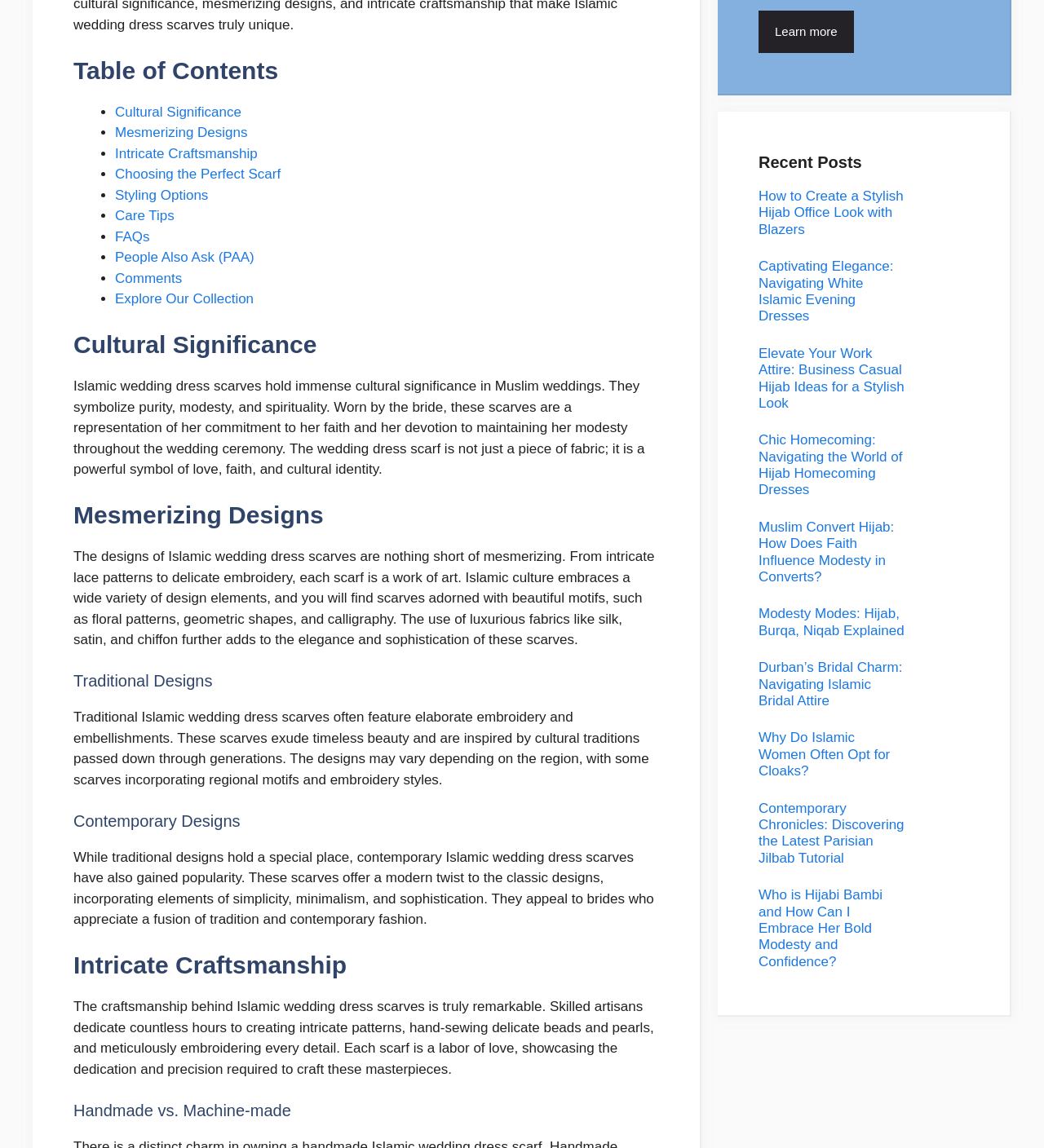Give the bounding box coordinates for the element described as: "Styling Options".

[0.11, 0.163, 0.199, 0.177]